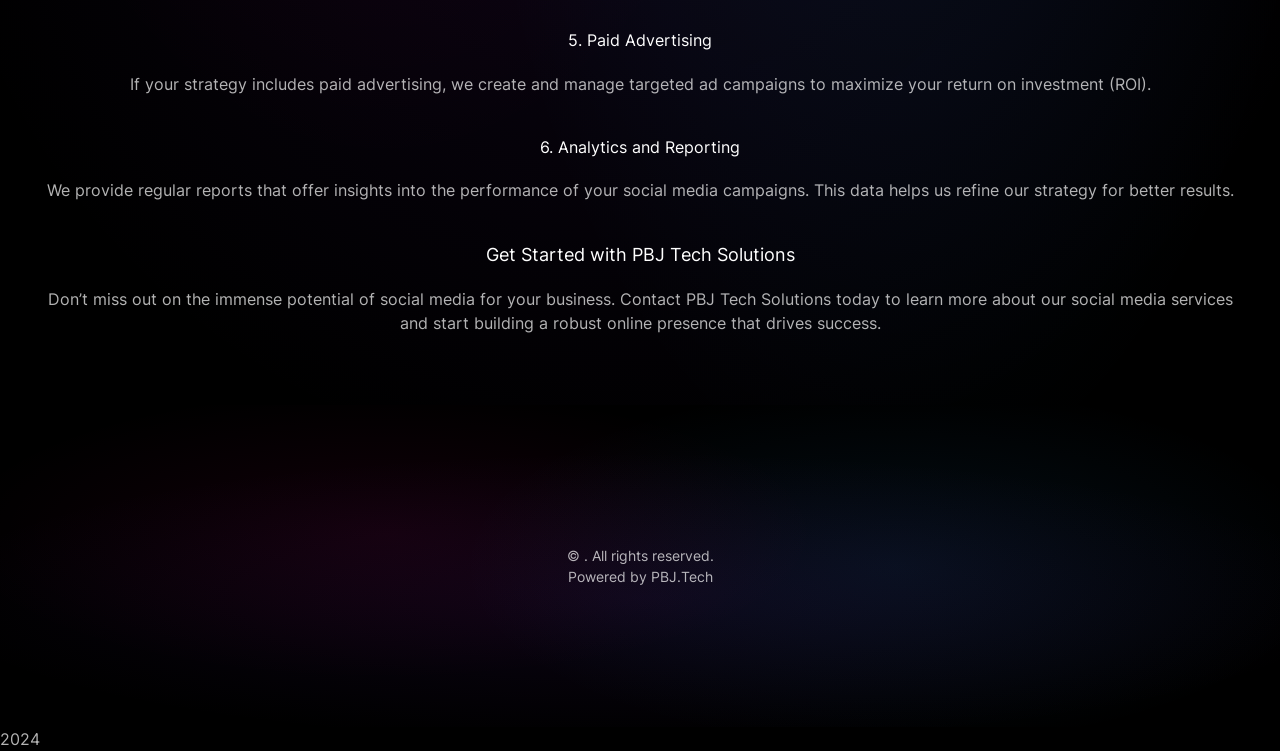Consider the image and give a detailed and elaborate answer to the question: 
What is the name of the company providing the social media services?

The heading element with the text 'Get Started with PBJ Tech Solutions' and the link element with the text 'PBJ.Tech' suggest that the company providing the social media services is PBJ Tech Solutions.